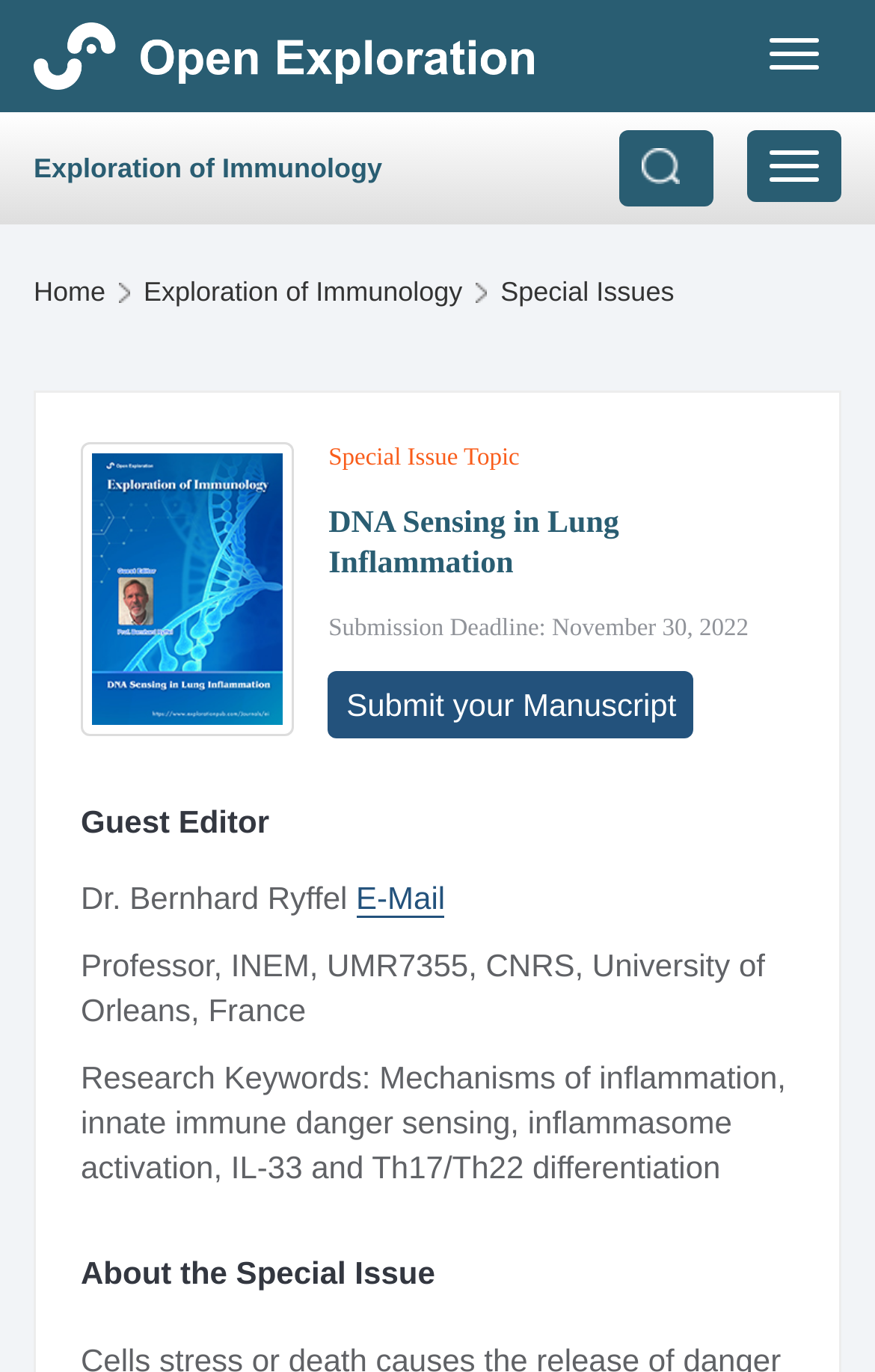Determine the bounding box coordinates for the UI element with the following description: "切换导航". The coordinates should be four float numbers between 0 and 1, represented as [left, top, right, bottom].

[0.854, 0.095, 0.962, 0.147]